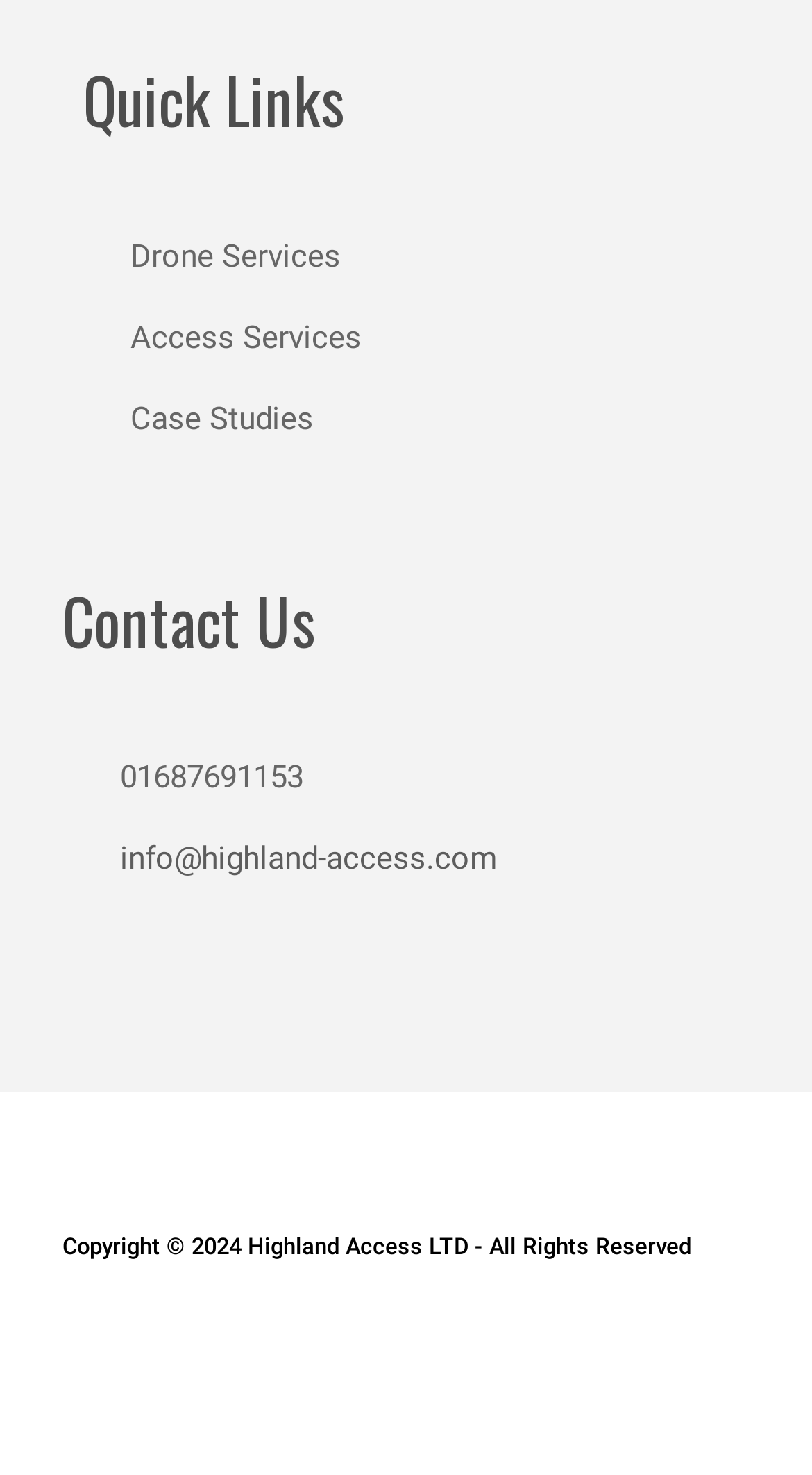Refer to the image and provide a thorough answer to this question:
How many quick links are there?

I counted the number of quick links by looking at the top of the webpage, where I saw a heading element with the text 'Quick Links', followed by three link elements for 'Drone Services', 'Access Services', and 'Case Studies'.